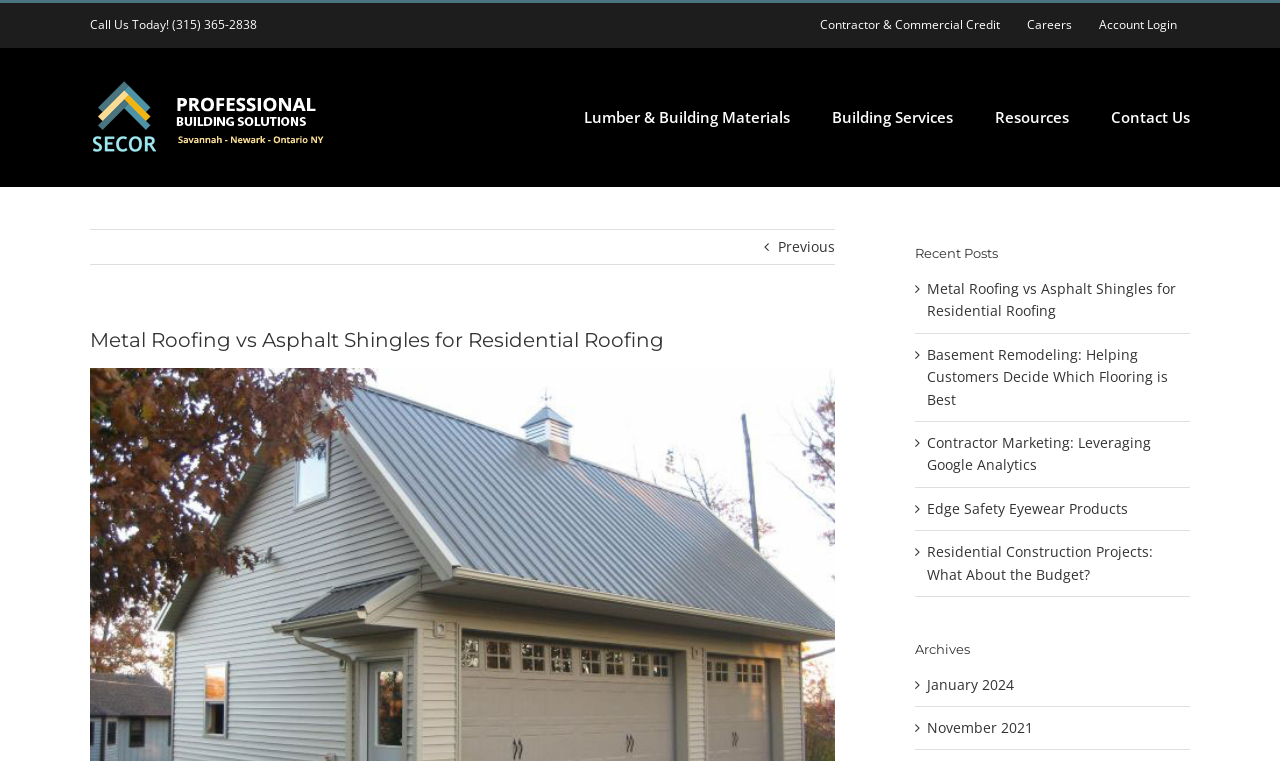Using the provided description: "Lumber & Building Materials", find the bounding box coordinates of the corresponding UI element. The output should be four float numbers between 0 and 1, in the format [left, top, right, bottom].

[0.456, 0.063, 0.617, 0.24]